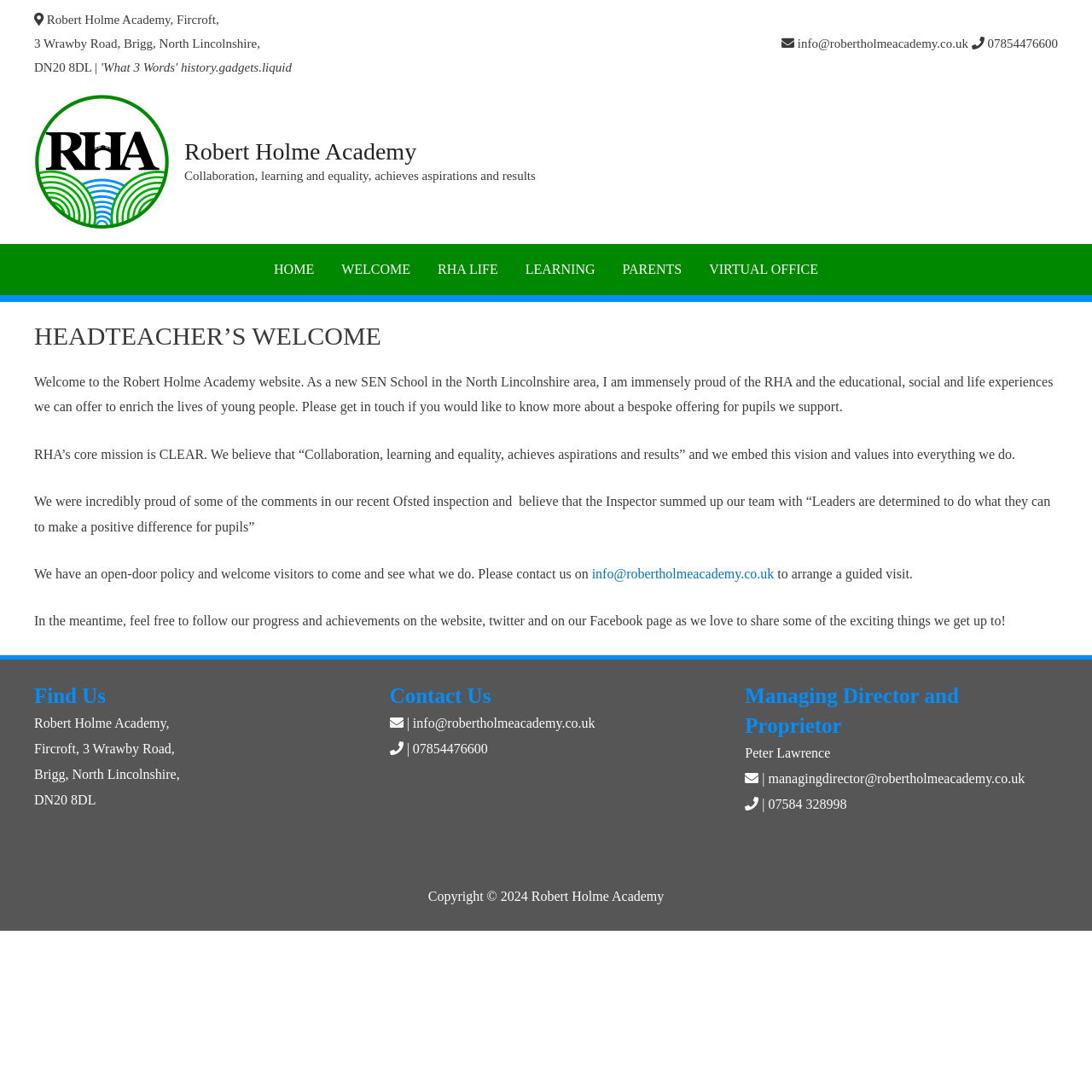Pinpoint the bounding box coordinates of the clickable area needed to execute the instruction: "Click the HOME link". The coordinates should be specified as four float numbers between 0 and 1, i.e., [left, top, right, bottom].

[0.238, 0.223, 0.3, 0.27]